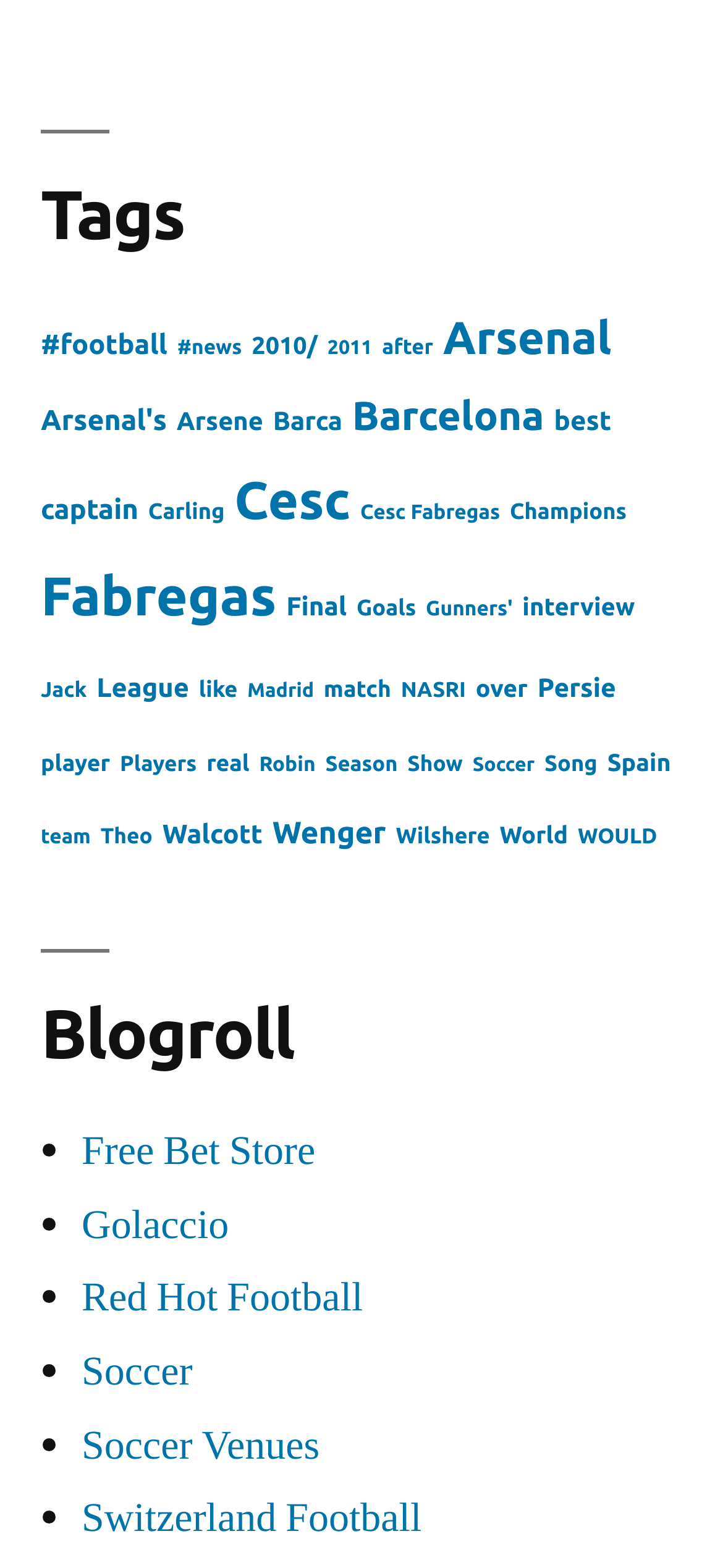Using the element description provided, determine the bounding box coordinates in the format (top-left x, top-left y, bottom-right x, bottom-right y). Ensure that all values are floating point numbers between 0 and 1. Element description: Cesc Fabregas

[0.498, 0.32, 0.692, 0.335]